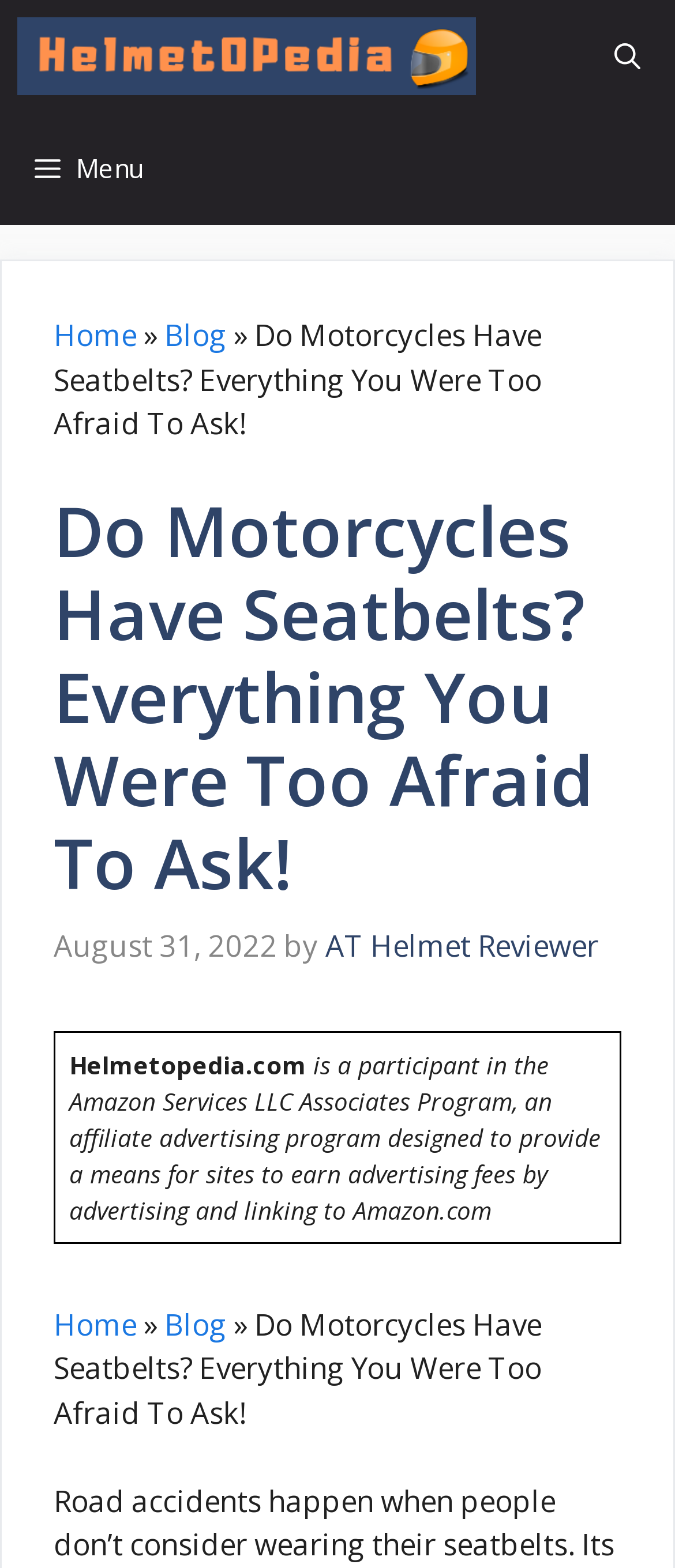Give an in-depth explanation of the webpage layout and content.

This webpage is about the topic "Do Motorcycles Have Seatbelts?" and appears to be a blog post. At the top, there is a navigation bar with a logo "HelmetOPedia" on the left and a search bar on the right. Below the navigation bar, there is a menu button labeled "Menu" that controls the primary menu.

The main content of the webpage is divided into two sections. The top section contains a header with the title "Do Motorcycles Have Seatbelts? Everything You Were Too Afraid To Ask!" and a breadcrumb navigation menu that shows the path "Home » Blog » Do Motorcycles Have Seatbelts? Everything You Were Too Afraid To Ask!". Below the title, there is a time stamp indicating that the post was published on August 31, 2022, and the author's name "AT Helmet Reviewer" is mentioned.

The bottom section of the main content appears to be the blog post itself, but the text is not provided in the accessibility tree. However, there is a footer section that contains a disclaimer text stating that "Helmetopedia.com is a participant in the Amazon Services LLC Associates Program, an affiliate advertising program designed to provide a means for sites to earn advertising fees by advertising and linking to Amazon.com".

There are two instances of the breadcrumb navigation menu, one above the main content and another at the bottom of the page, both showing the same path. There are also multiple links to "Home" and "Blog" throughout the page.